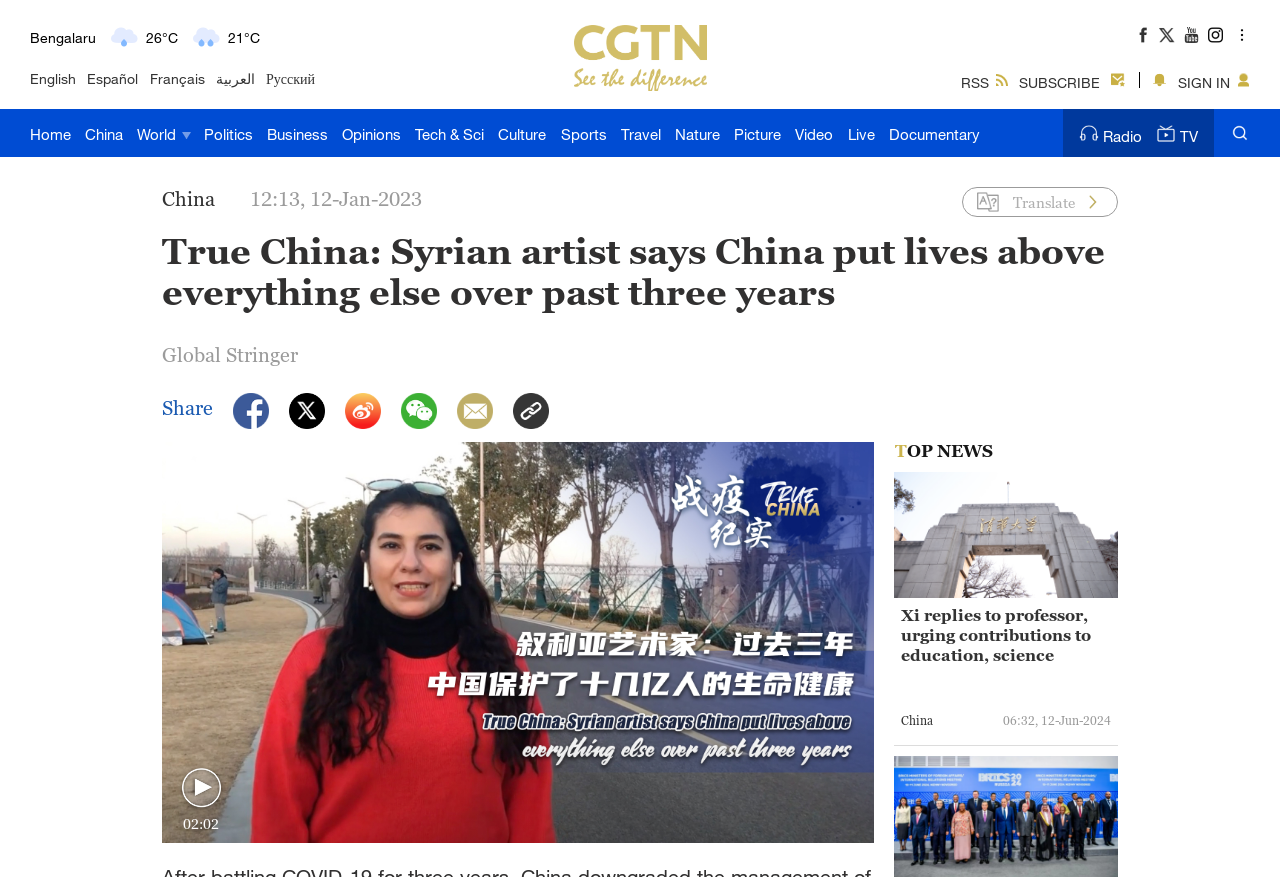Please specify the bounding box coordinates of the clickable section necessary to execute the following command: "Subscribe to the newsletter".

[0.792, 0.074, 0.887, 0.108]